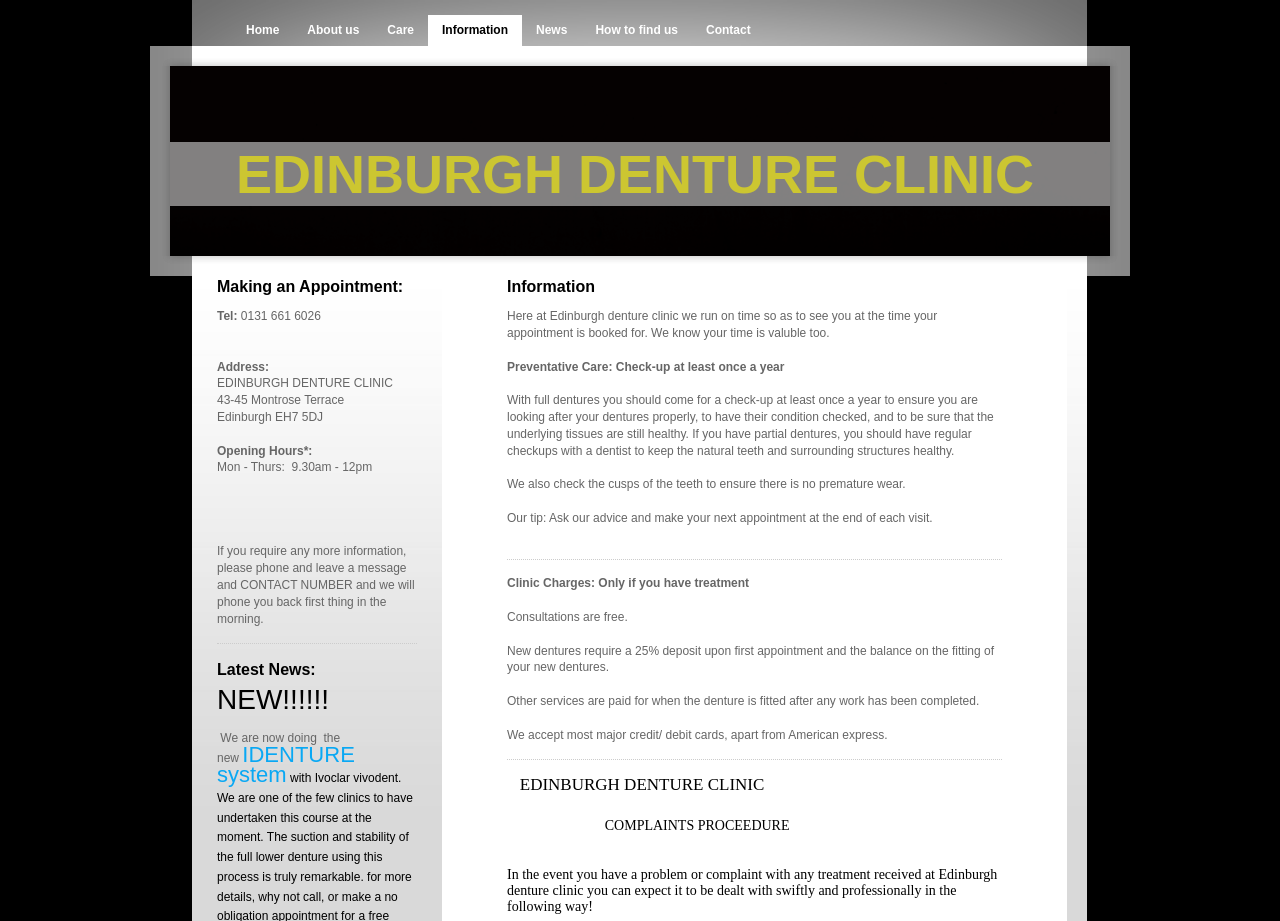Please provide a comprehensive answer to the question based on the screenshot: How often should I have a check-up with full dentures?

I found this information by looking at the 'Information' section, where it says 'With full dentures you should come for a check-up at least once a year...'.